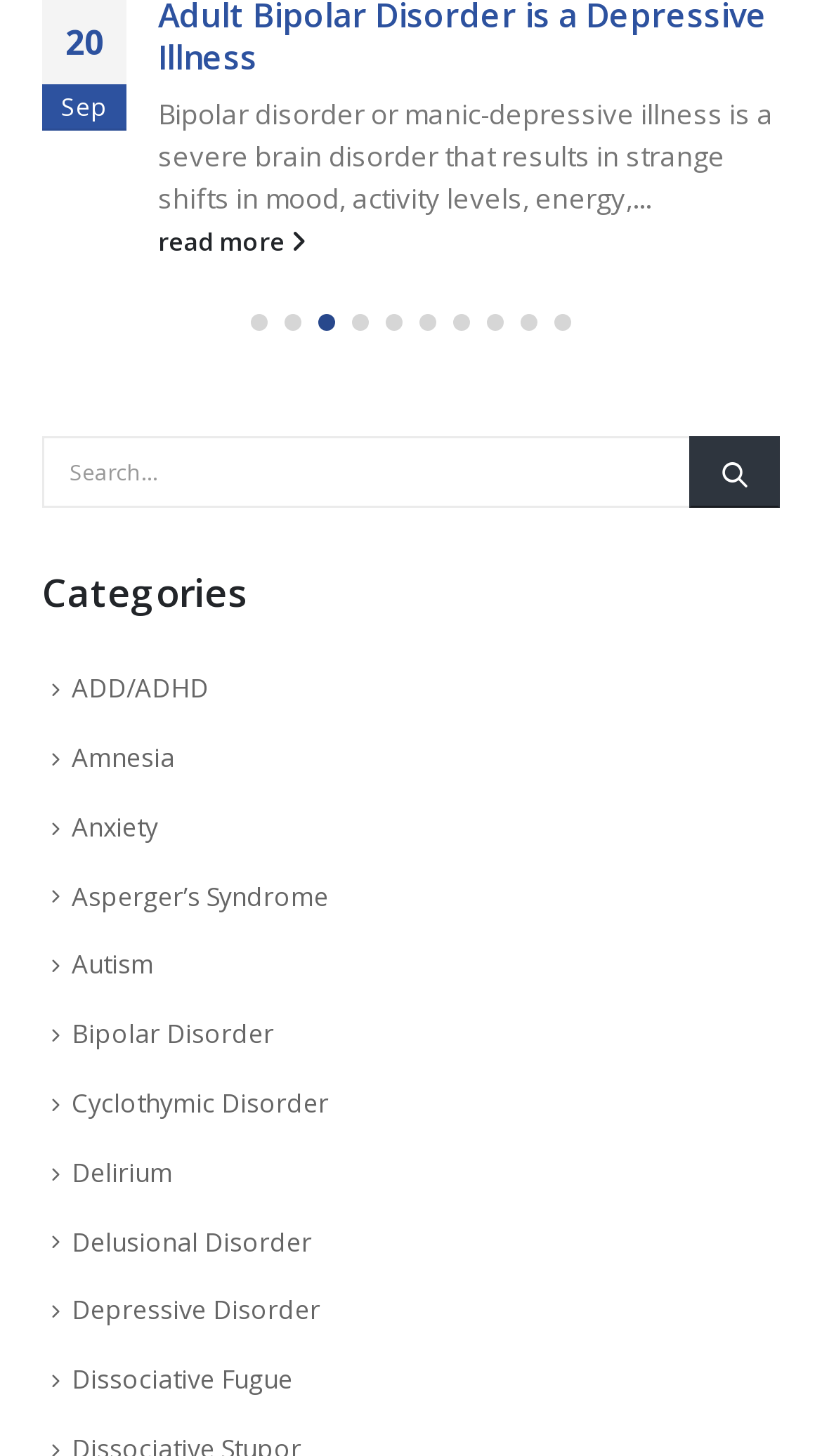Answer the question using only a single word or phrase: 
What is the function of the textbox?

Search